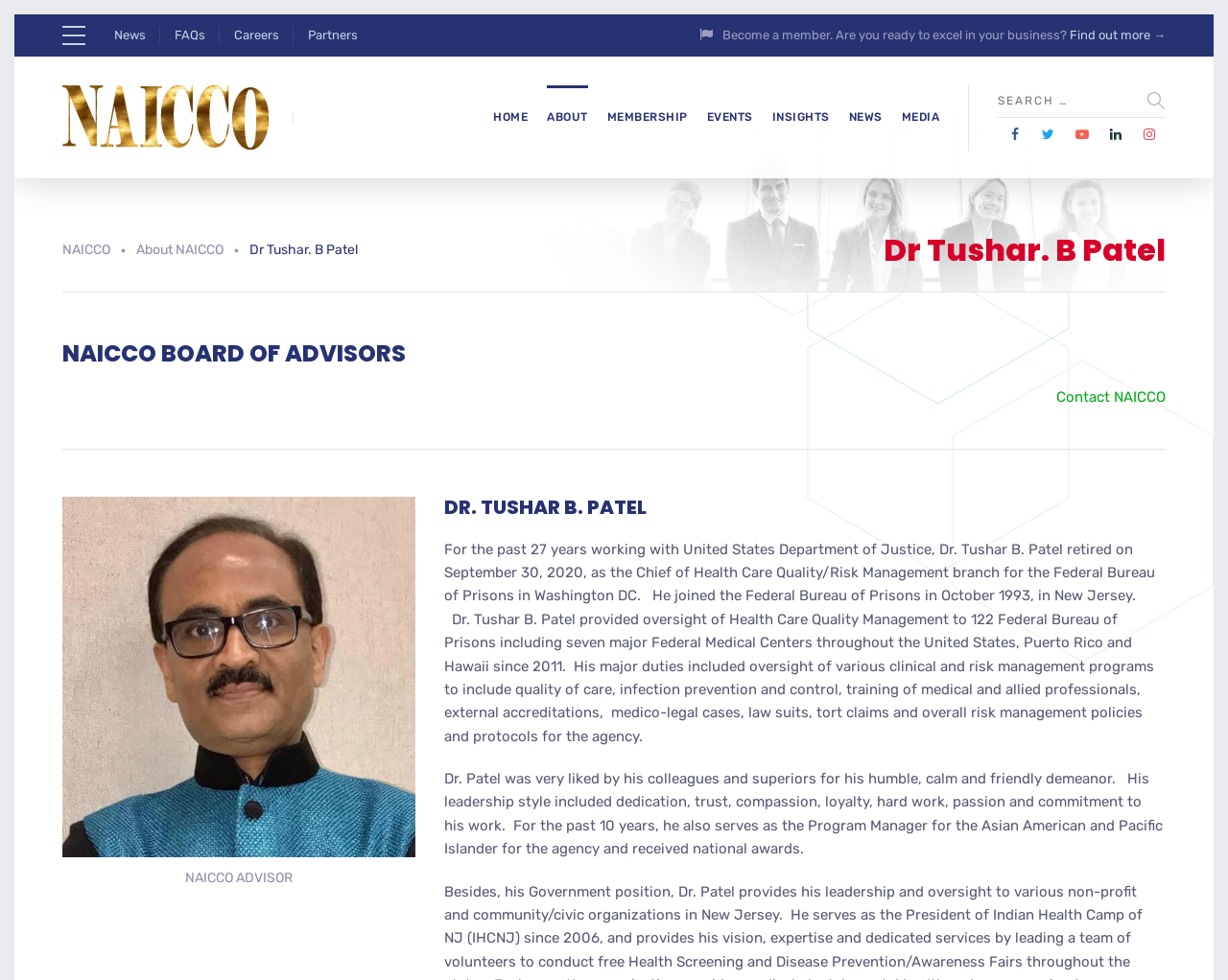What is the organization mentioned on the webpage?
Refer to the image and offer an in-depth and detailed answer to the question.

I found the answer by looking at the link elements with the text 'NAICCO' and also the image with the text 'NAICCO'.